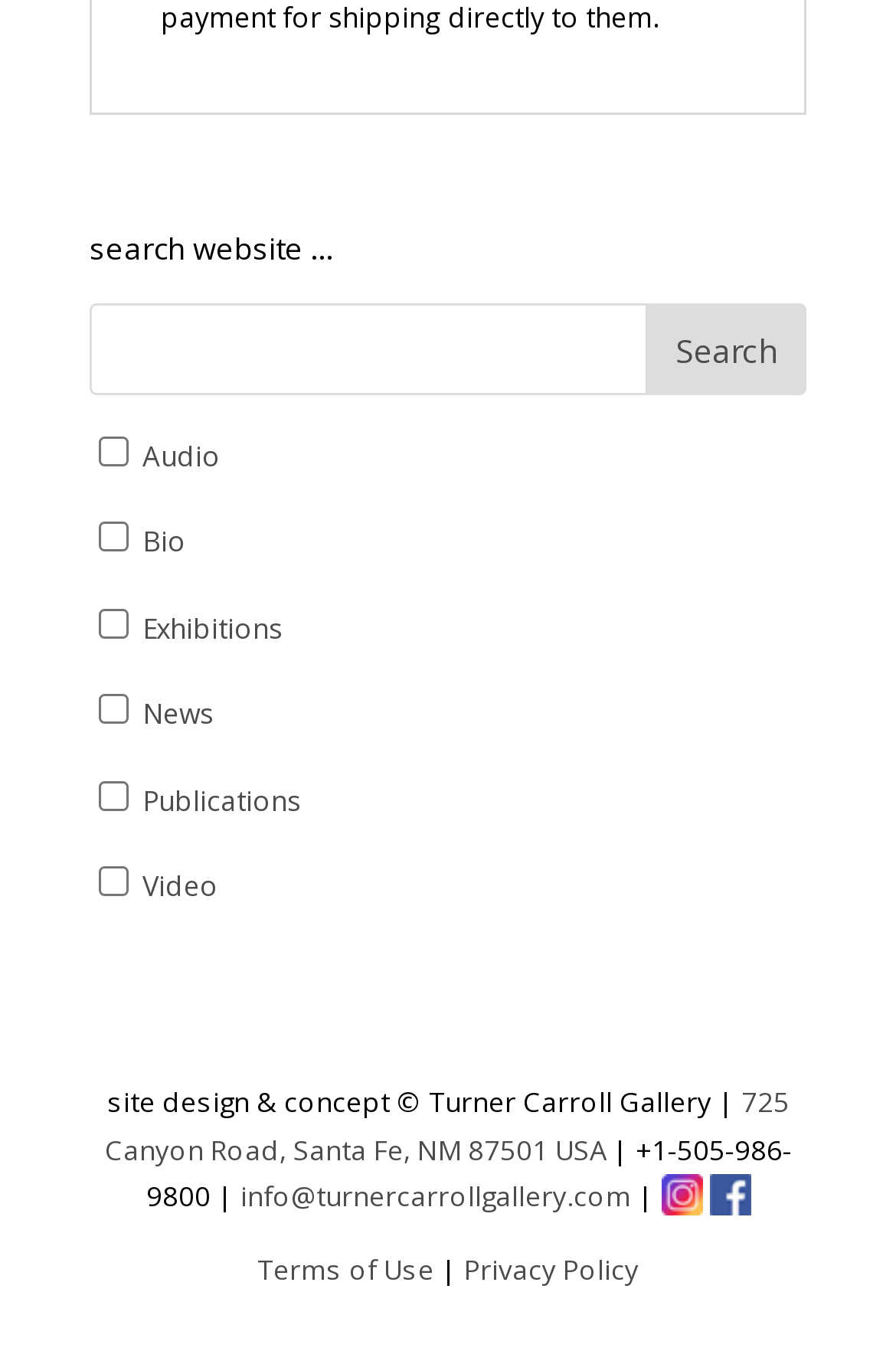Identify the bounding box coordinates of the region that should be clicked to execute the following instruction: "visit 725 Canyon Road, Santa Fe, NM 87501 USA".

[0.117, 0.802, 0.881, 0.864]